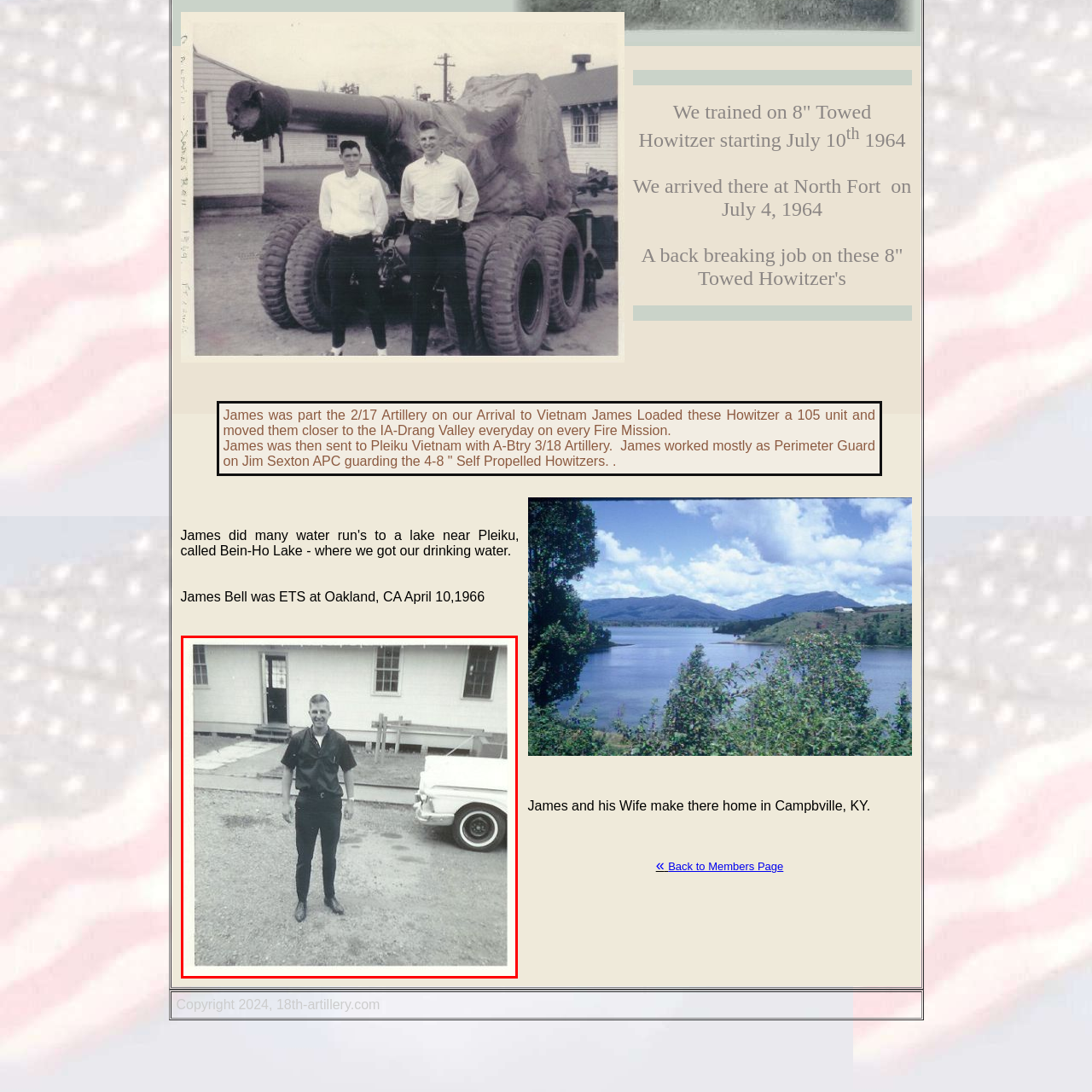Direct your attention to the image within the red boundary, What is the color of the car?
 Respond with a single word or phrase.

White